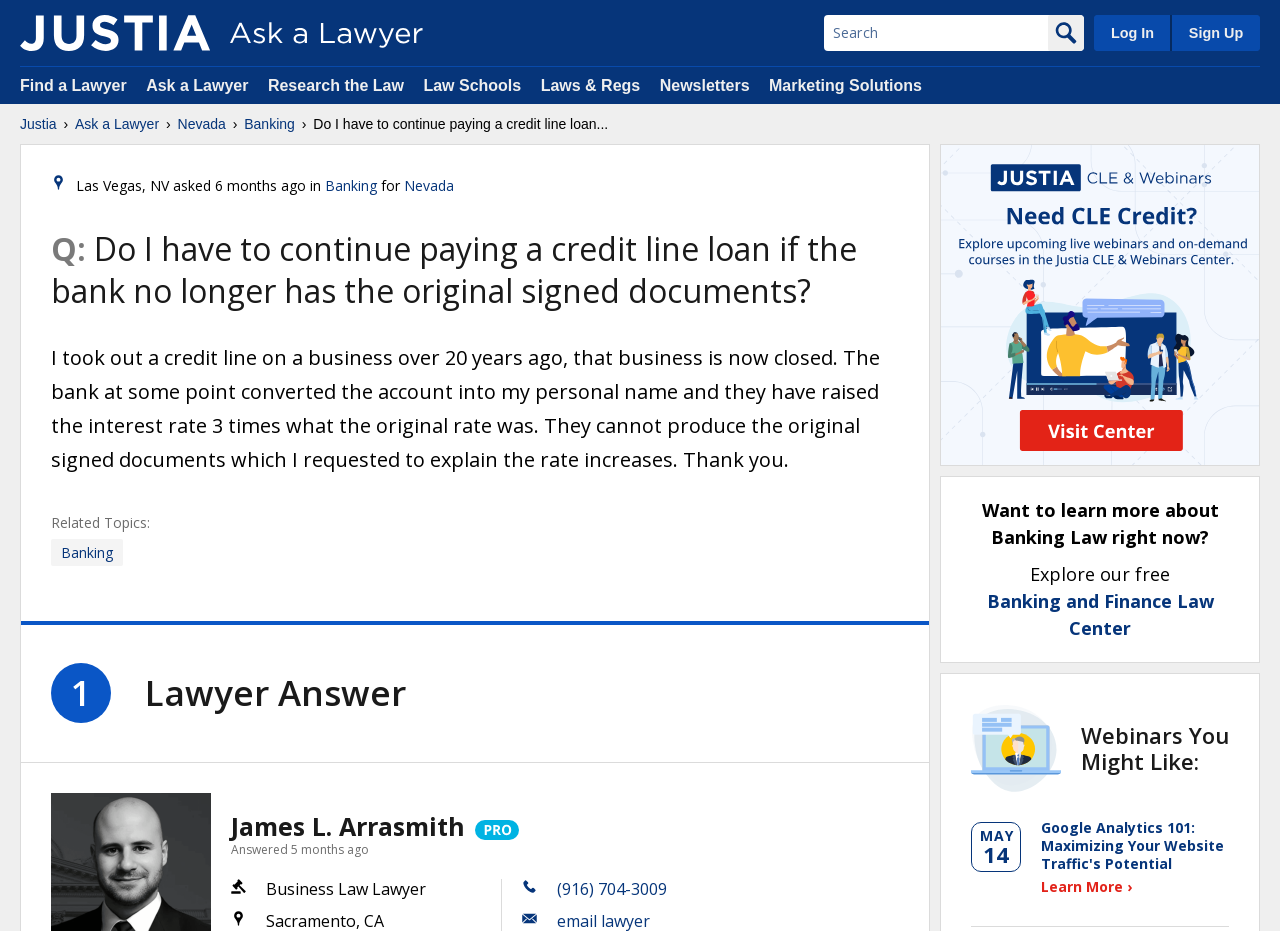How many answers are there to the question?
Kindly offer a comprehensive and detailed response to the question.

The number of answers to the question can be found in the text '1' above the answer, which indicates that there is only one answer to the question.